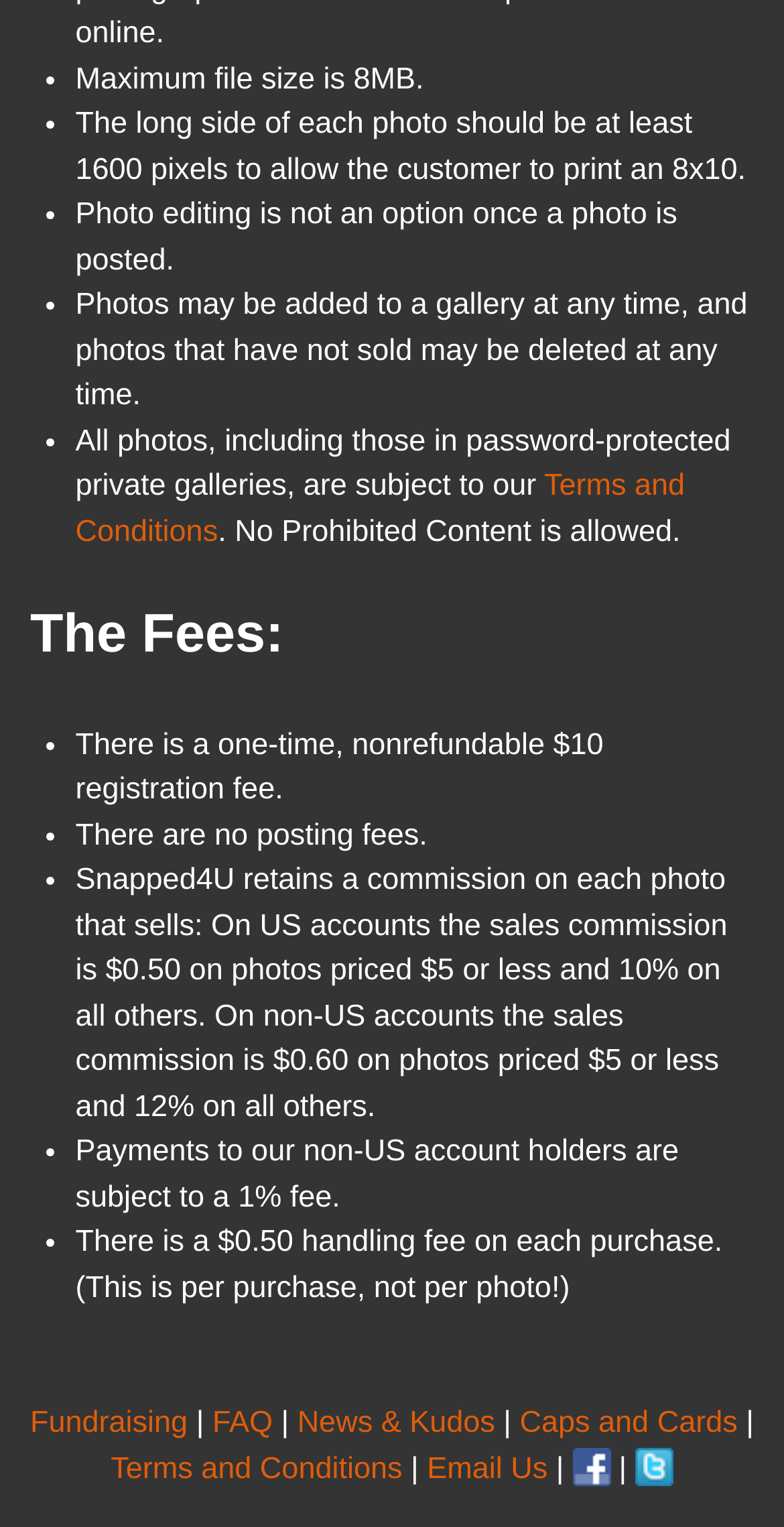Can you find the bounding box coordinates for the UI element given this description: "Caps and Cards"? Provide the coordinates as four float numbers between 0 and 1: [left, top, right, bottom].

[0.663, 0.921, 0.941, 0.943]